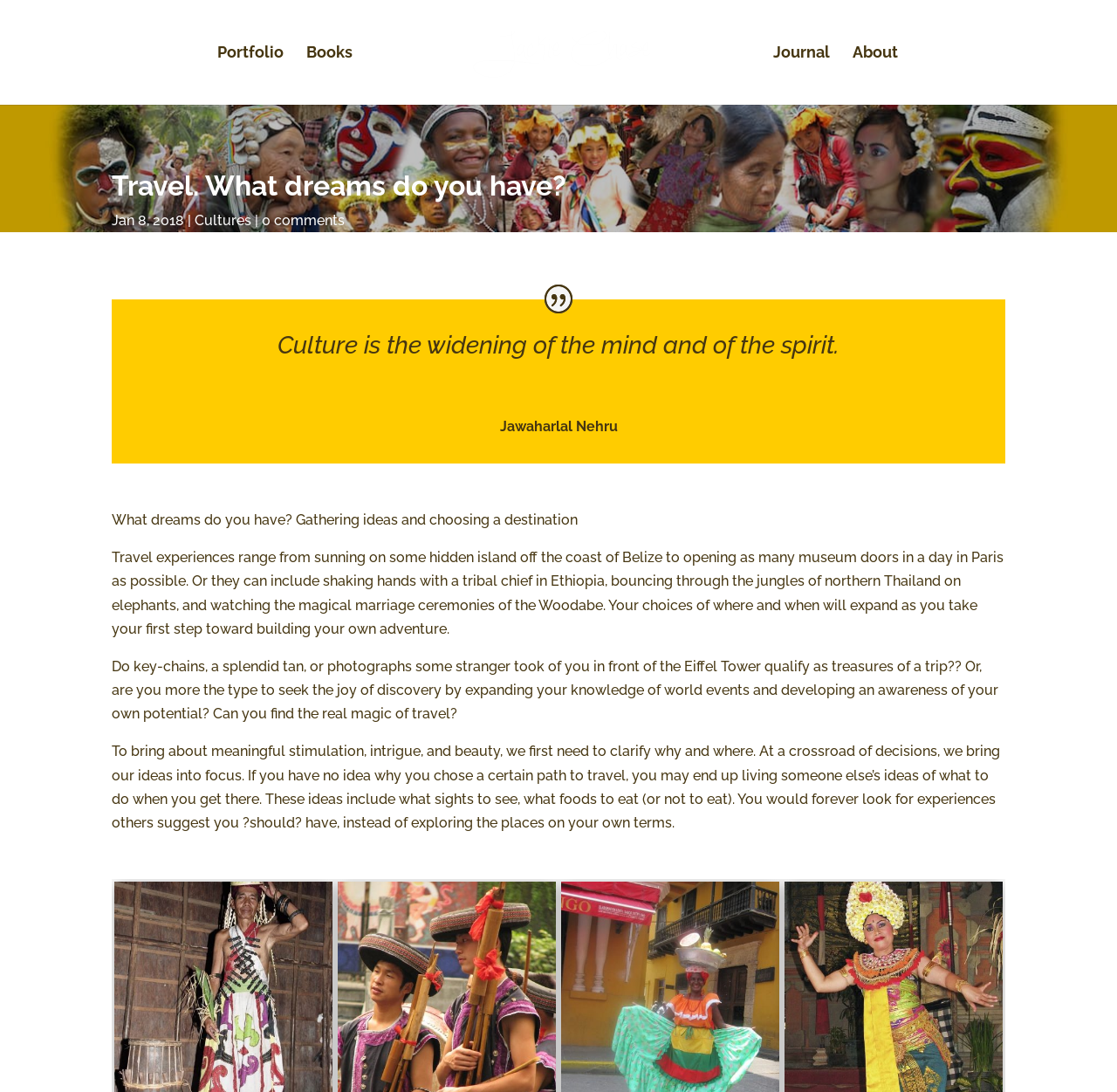Describe all the key features and sections of the webpage thoroughly.

This webpage appears to be a personal travel blog or journal, with a focus on exploring the meaning and magic of travel. At the top of the page, there are five navigation links: "Portfolio", "Books", "Jackie Chase | Traveler · Photojournalist · Author" (which includes a small image), "Journal", and "About". 

Below the navigation links, there is a large heading that reads "Travel. What dreams do you have?" followed by a date "Jan 8, 2018". To the right of the date, there are two links: "Cultures" and "0 comments". 

The main content of the page is divided into several paragraphs of text. The first paragraph quotes Jawaharlal Nehru, saying "Culture is the widening of the mind and of the spirit." The following paragraphs discuss the various ways people experience travel, from collecting souvenirs to seeking personal growth and discovery. The text also touches on the importance of clarifying one's motivations and goals for travel, rather than simply following others' suggestions. 

Throughout the page, the text is arranged in a clear and readable format, with ample whitespace between paragraphs. There are no images other than the small one associated with the "Jackie Chase" link. Overall, the page has a thoughtful and introspective tone, inviting readers to reflect on their own travel experiences and aspirations.